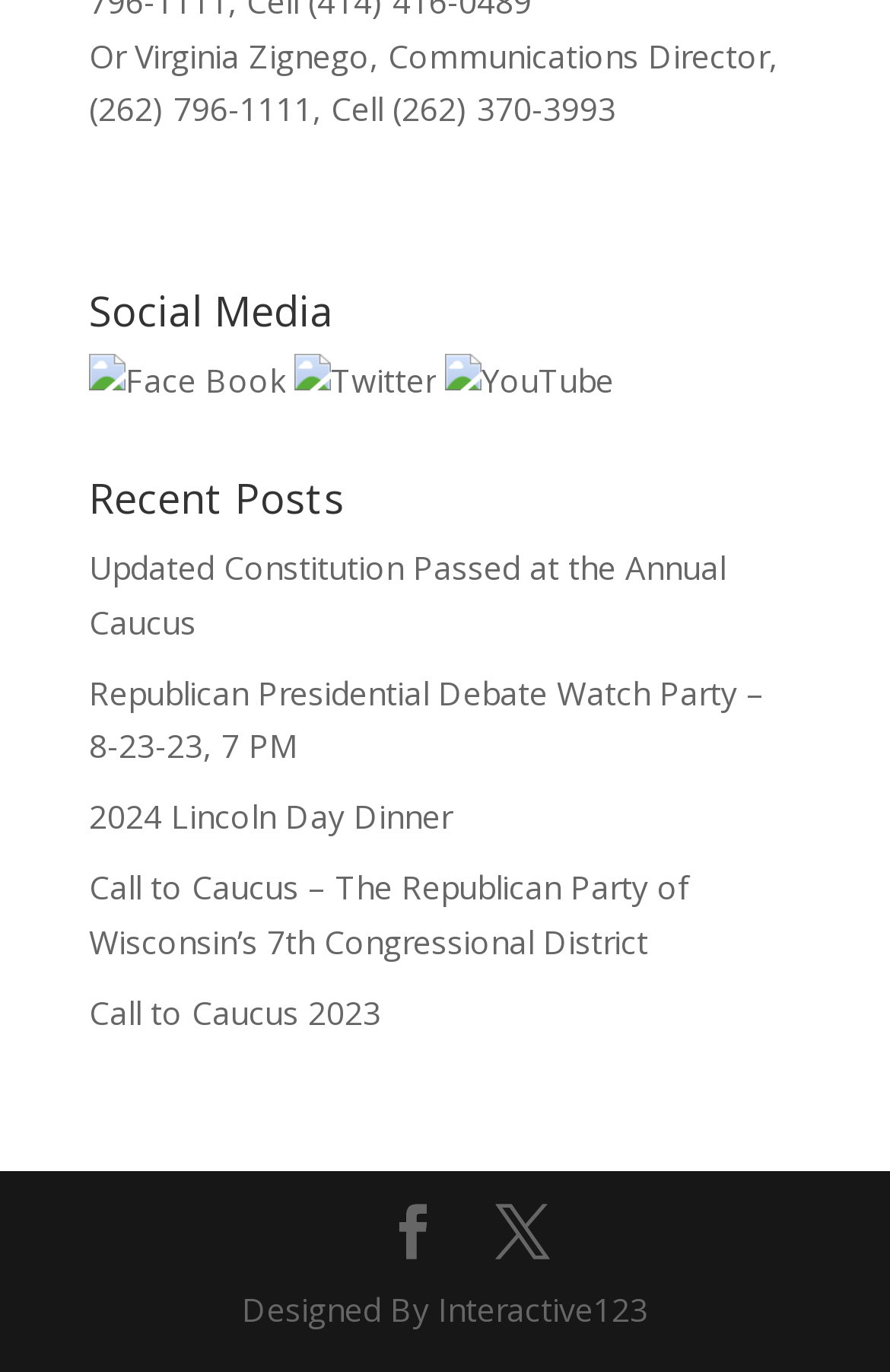Locate the bounding box coordinates of the element you need to click to accomplish the task described by this instruction: "Click on Careless Whisper Bb Sheet link".

None